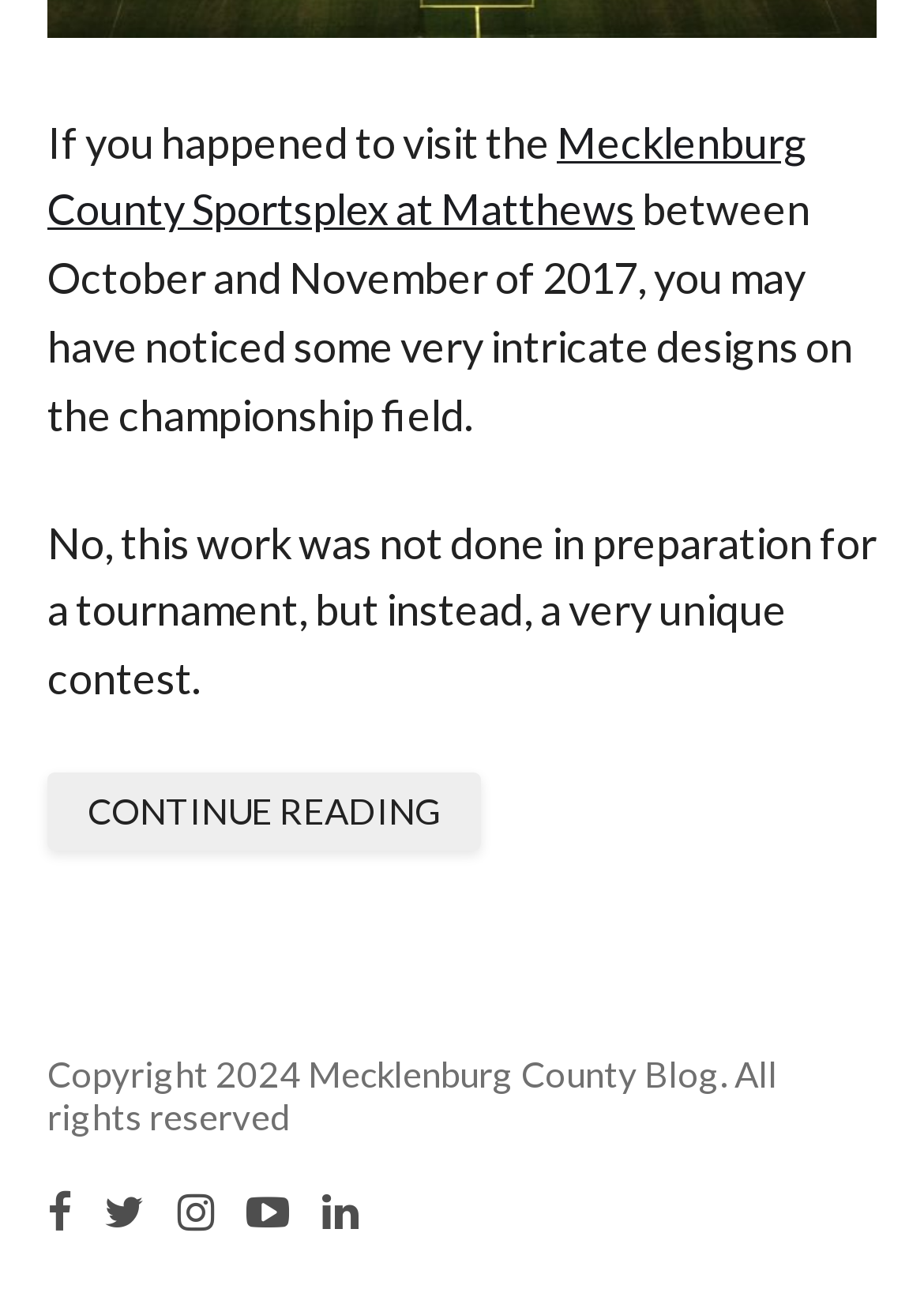What is the name of the sportsplex mentioned?
Based on the image, answer the question with as much detail as possible.

The question asks for the name of the sportsplex mentioned in the text. By reading the text, we can find the answer in the link element with the text 'Mecklenburg County Sportsplex at Matthews'.